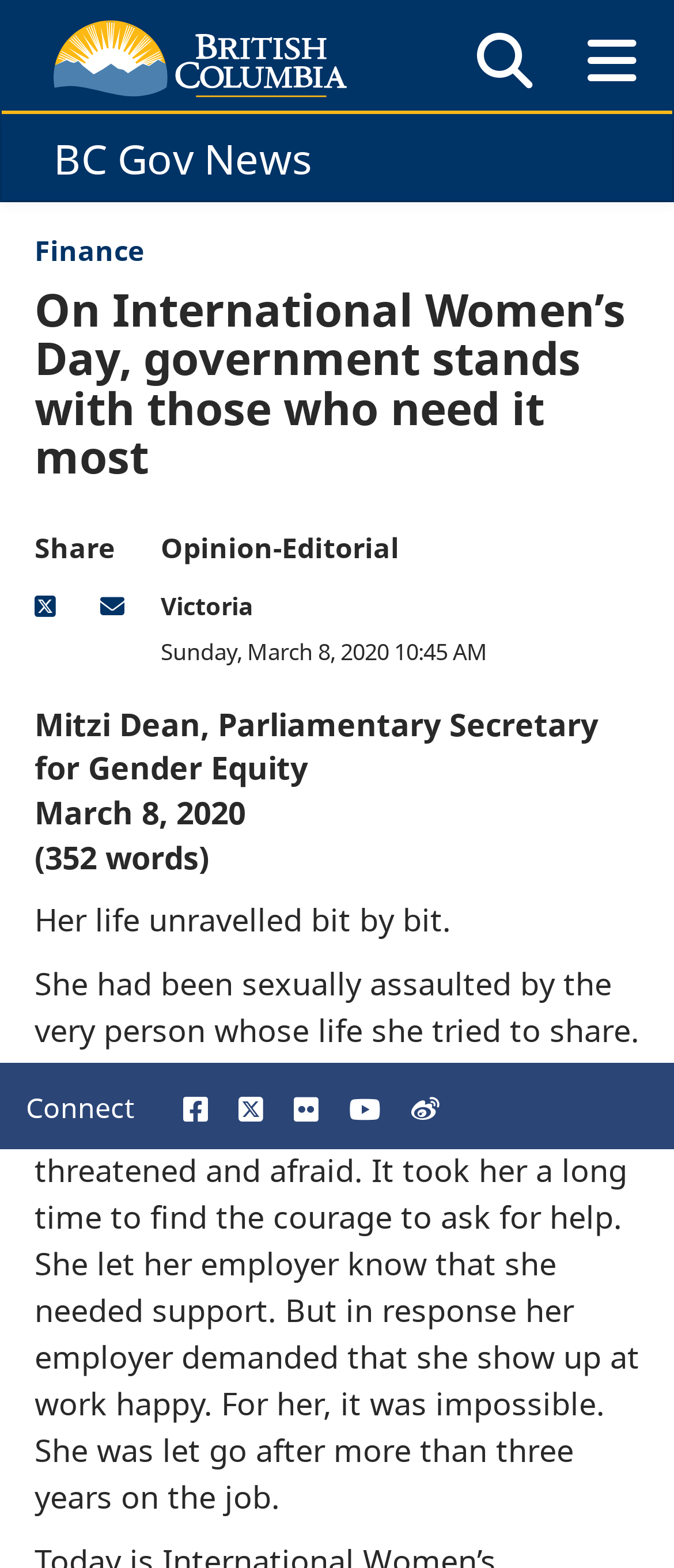Locate the bounding box coordinates of the region to be clicked to comply with the following instruction: "View all social media". The coordinates must be four float numbers between 0 and 1, in the form [left, top, right, bottom].

[0.587, 0.736, 0.962, 0.757]